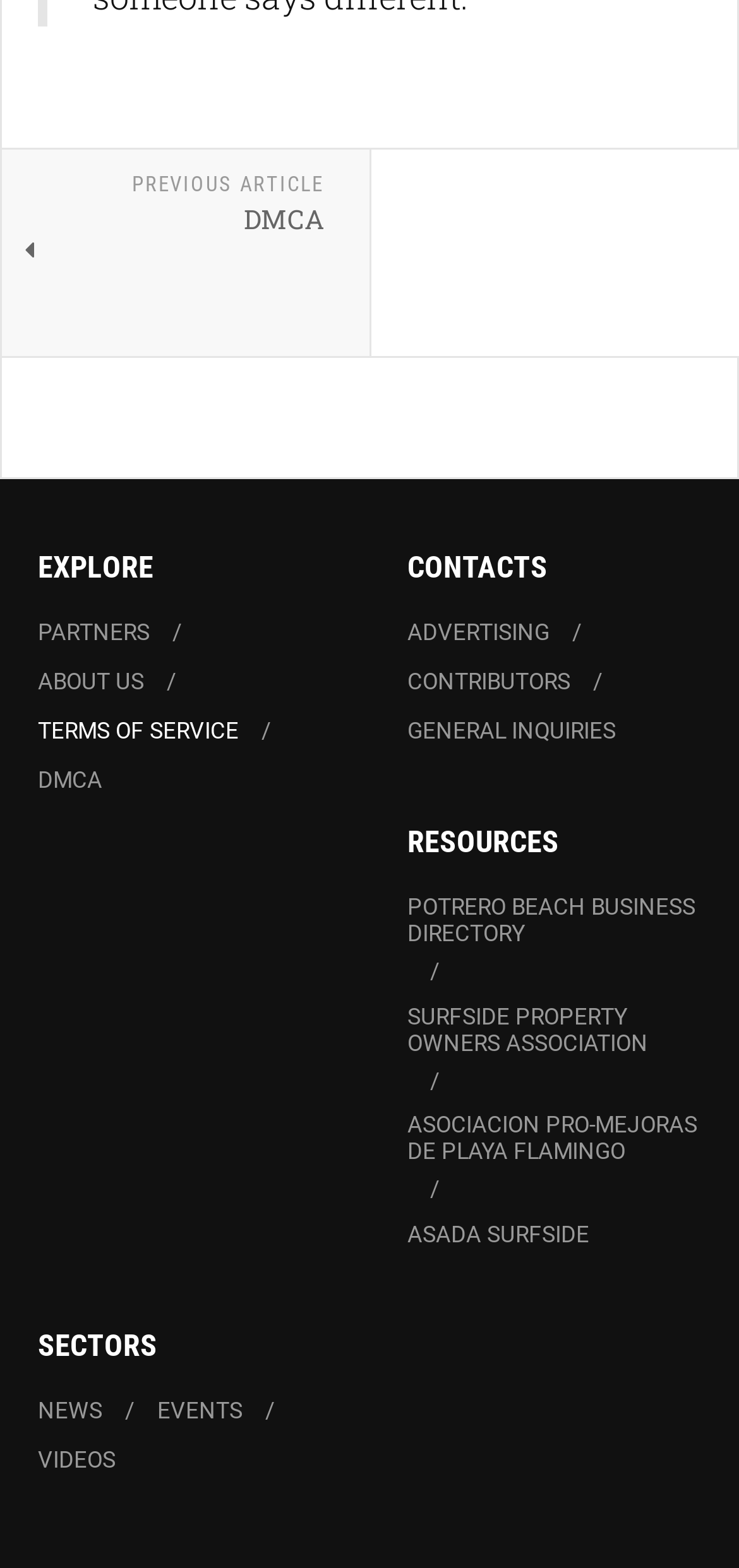How many sections are on this webpage? Look at the image and give a one-word or short phrase answer.

4